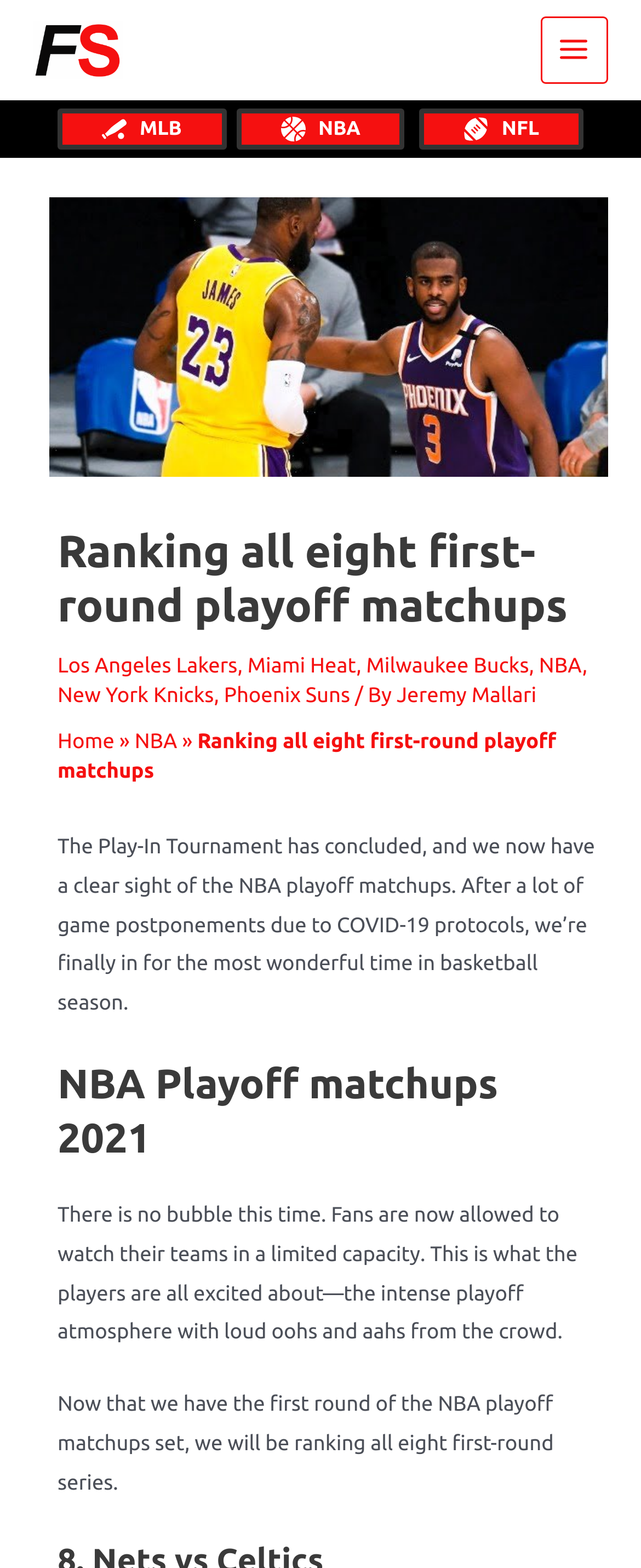What is the main topic of this webpage?
Look at the image and answer the question using a single word or phrase.

NBA playoff matchups